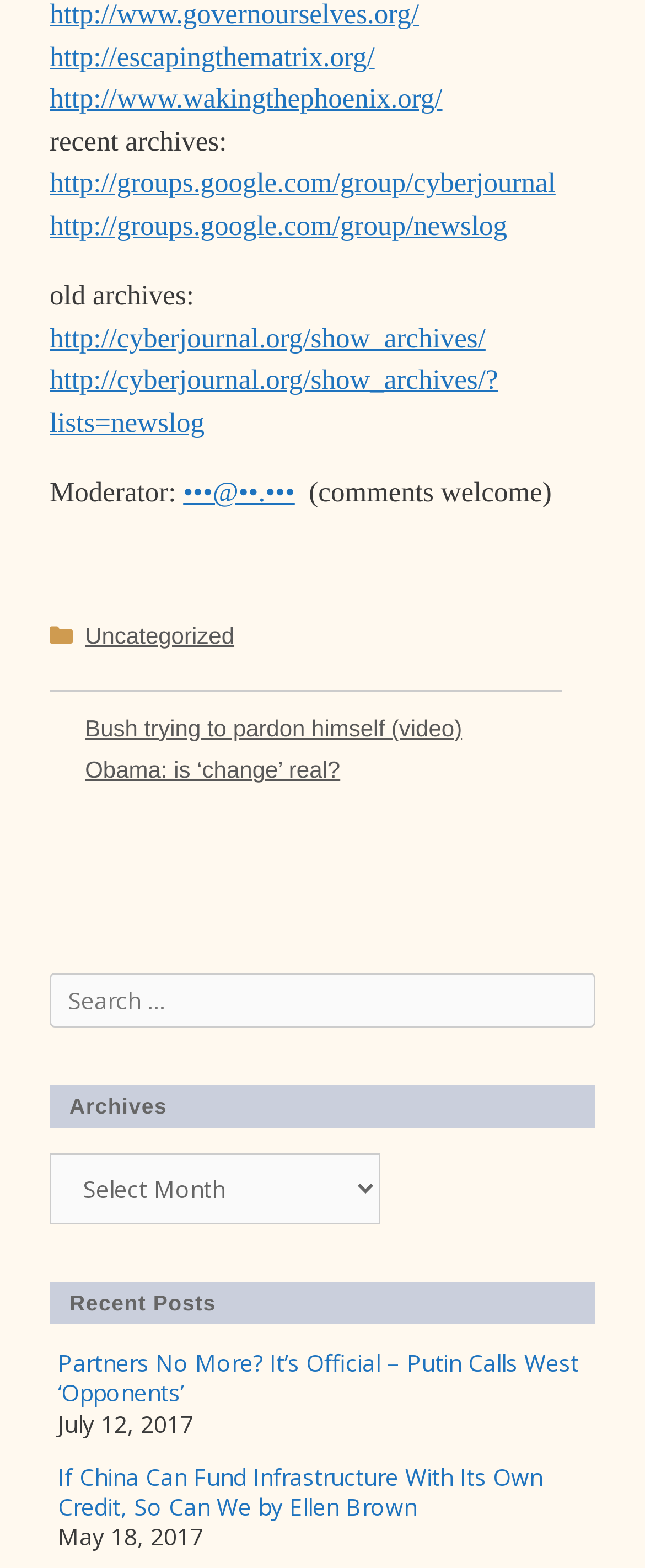Find the bounding box coordinates of the clickable area required to complete the following action: "browse old archives".

[0.077, 0.206, 0.753, 0.226]